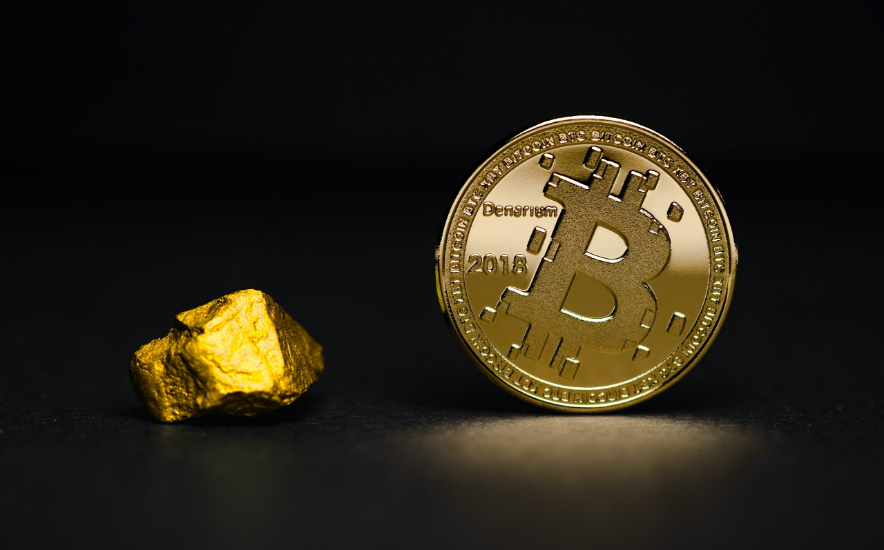What is historically viewed as a safe haven for investments?
Refer to the image and provide a one-word or short phrase answer.

Gold